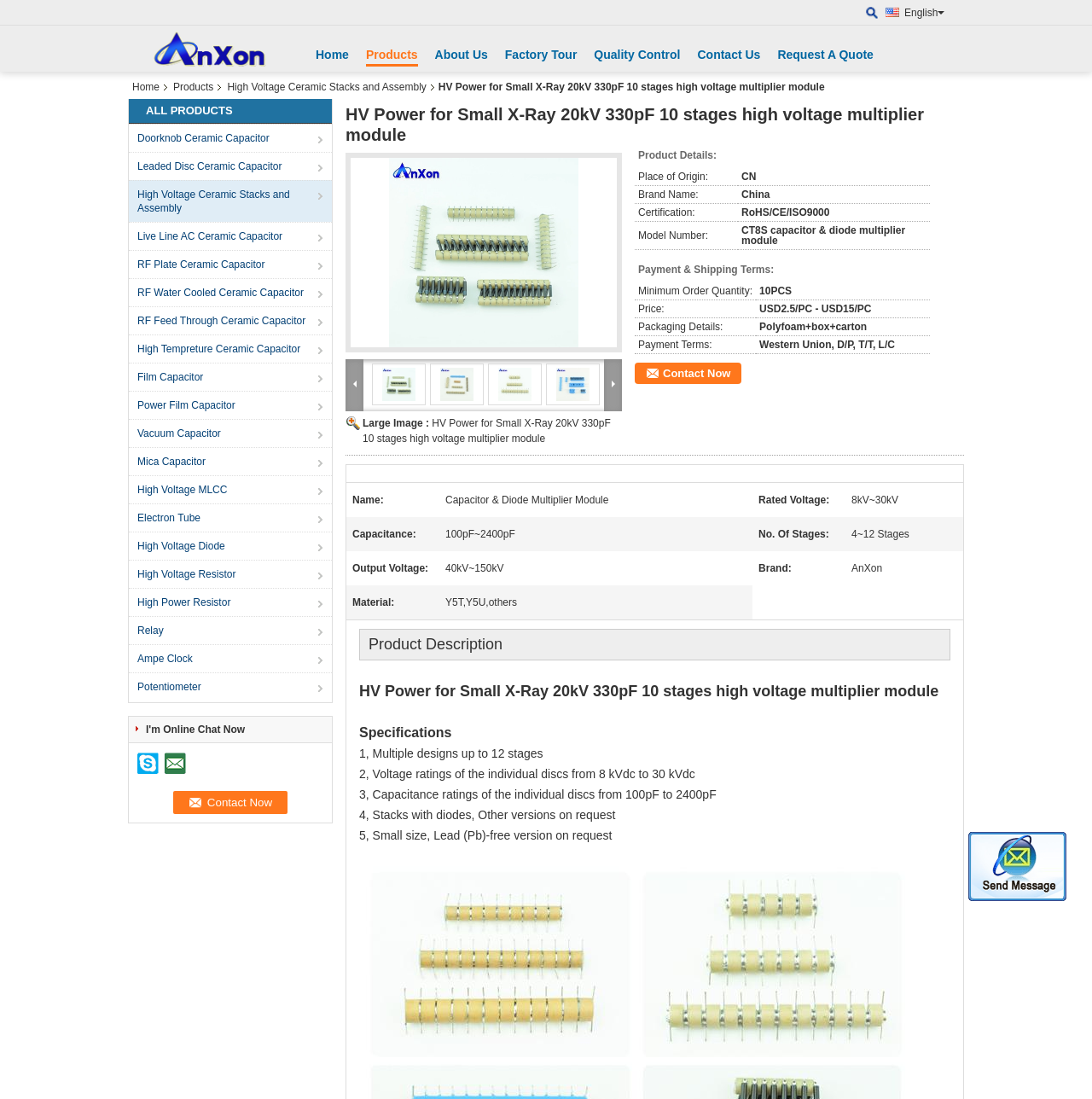Please locate the bounding box coordinates of the region I need to click to follow this instruction: "Go to January 2018".

None